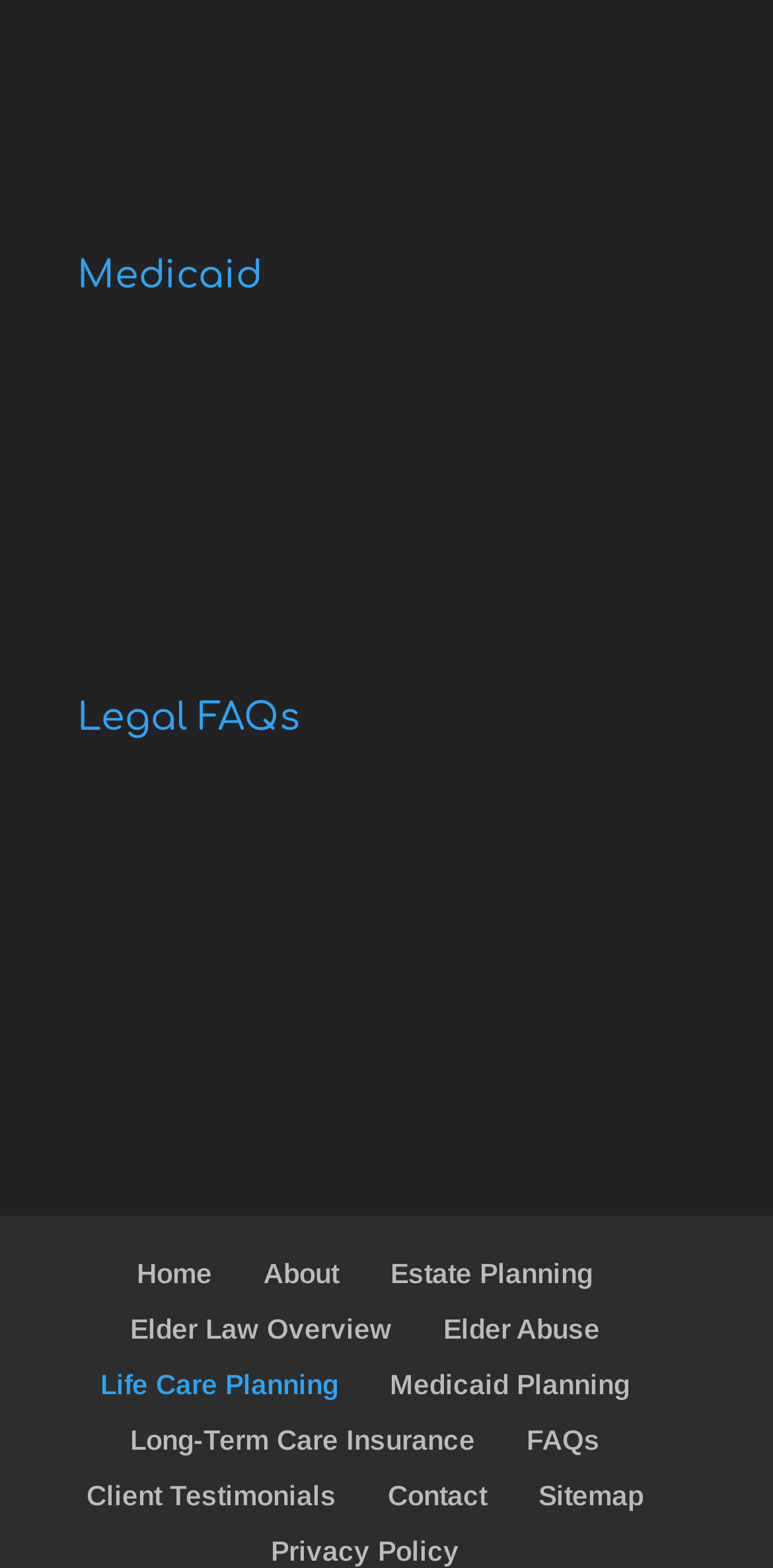Specify the bounding box coordinates of the element's area that should be clicked to execute the given instruction: "View Life Care Planning". The coordinates should be four float numbers between 0 and 1, i.e., [left, top, right, bottom].

[0.129, 0.873, 0.437, 0.893]